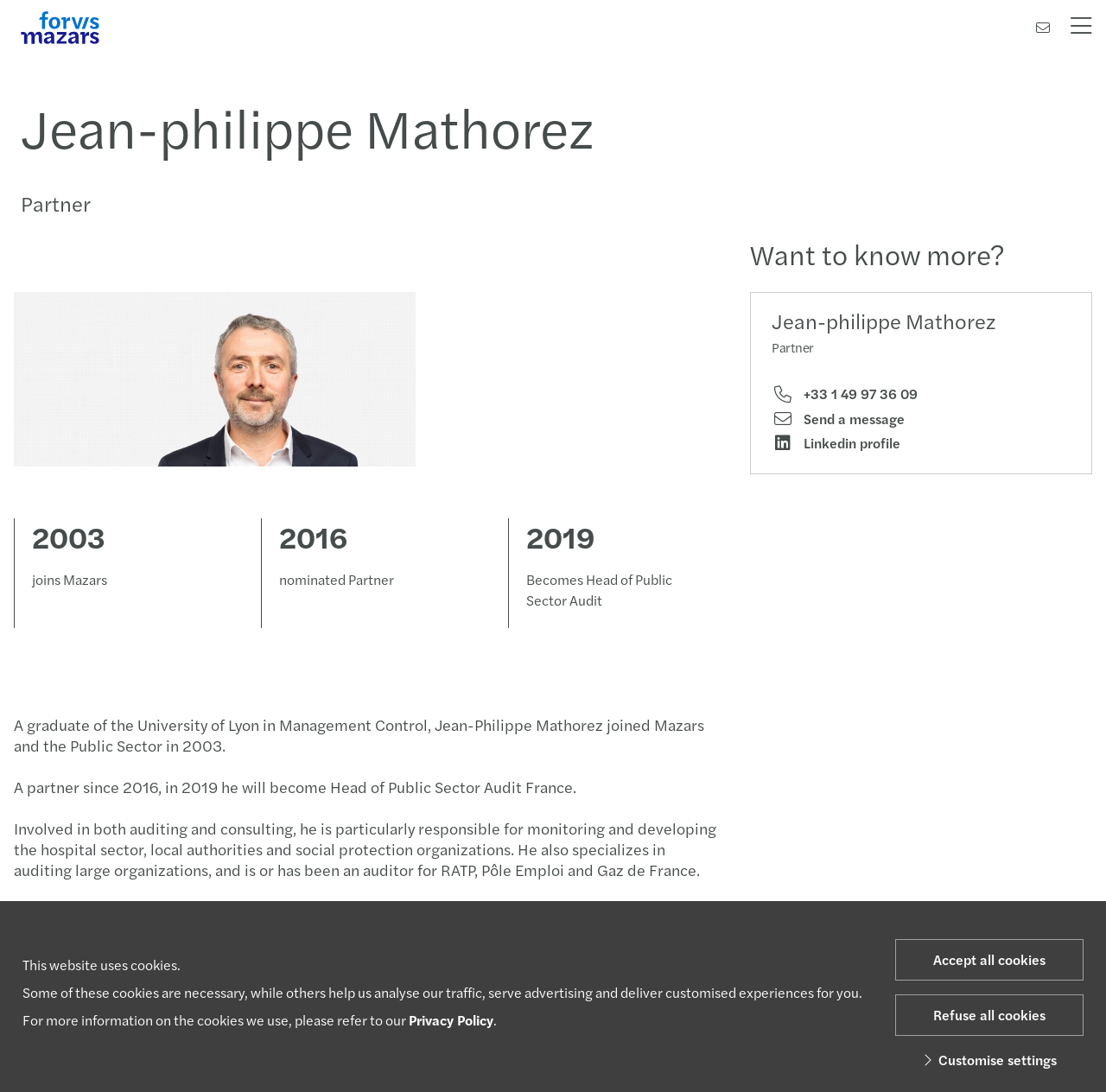Provide the bounding box coordinates of the HTML element this sentence describes: "Linkedin profile".

[0.698, 0.397, 0.968, 0.415]